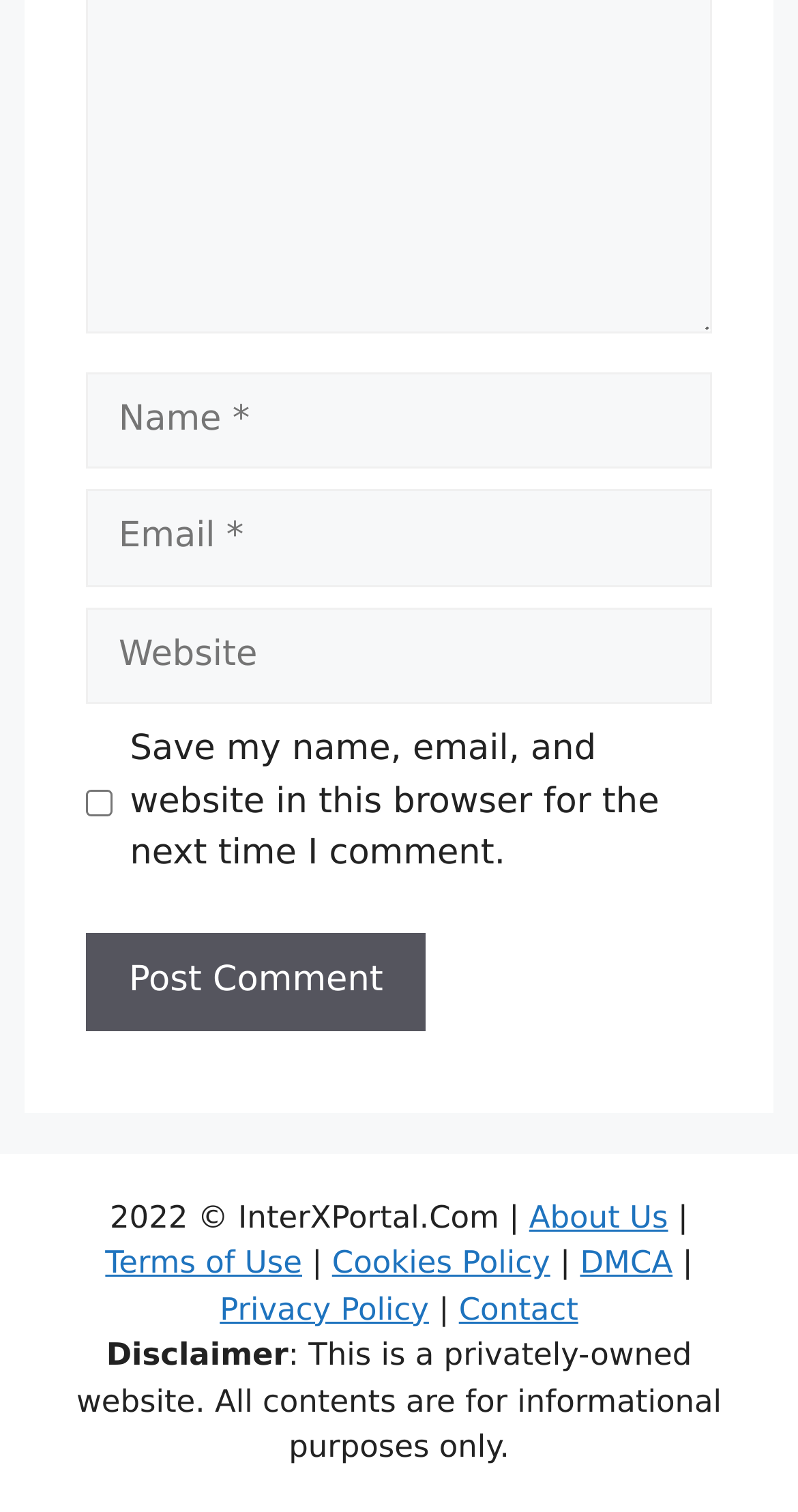Locate the bounding box coordinates of the element that needs to be clicked to carry out the instruction: "Click the Post Comment button". The coordinates should be given as four float numbers ranging from 0 to 1, i.e., [left, top, right, bottom].

[0.108, 0.617, 0.534, 0.682]